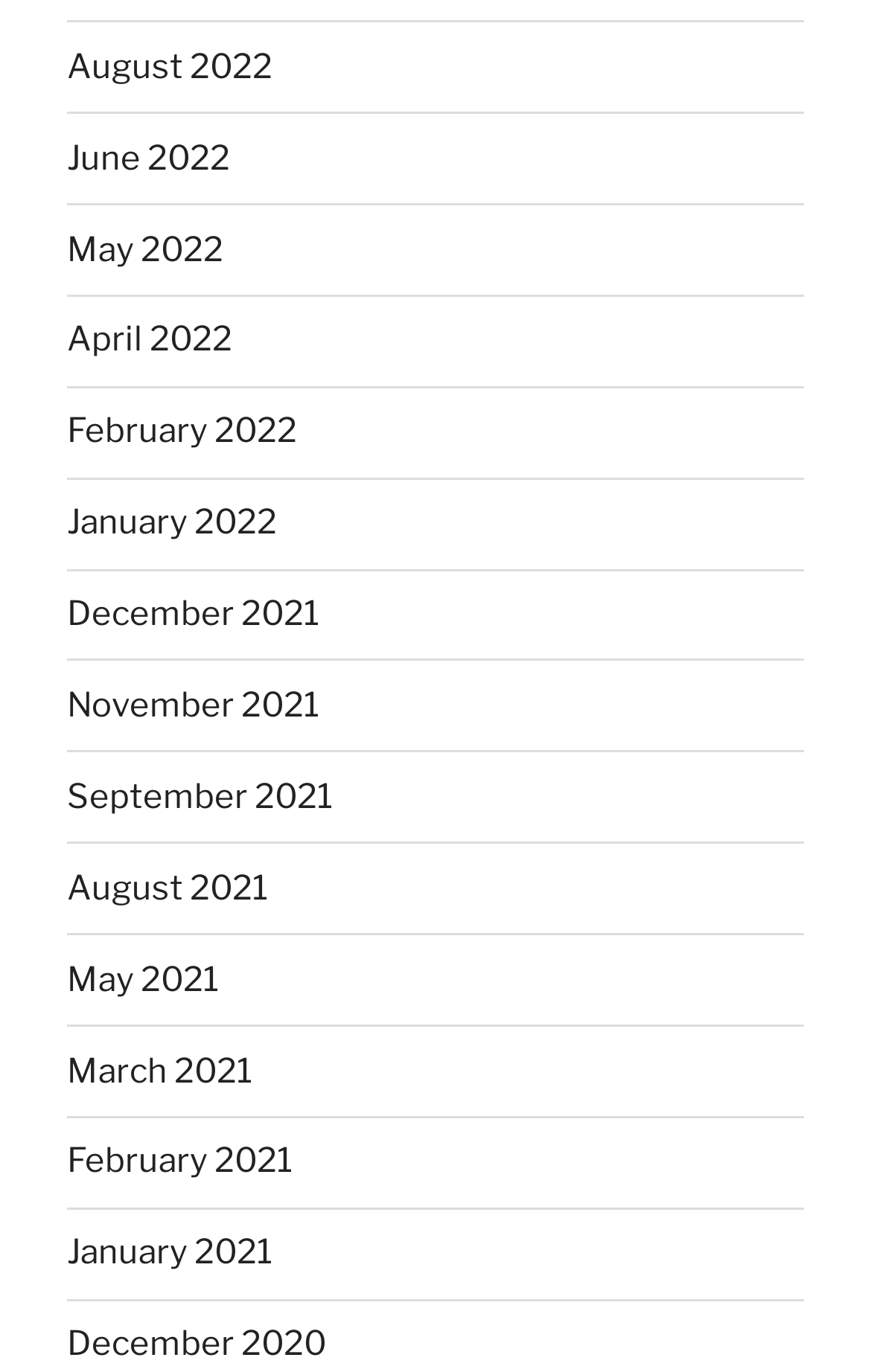How many months are listed in 2021?
Provide a detailed and extensive answer to the question.

I counted the number of links that correspond to months in 2021, which are 'November 2021', 'September 2021', 'August 2021', 'May 2021', and 'March 2021', totaling 5 months.